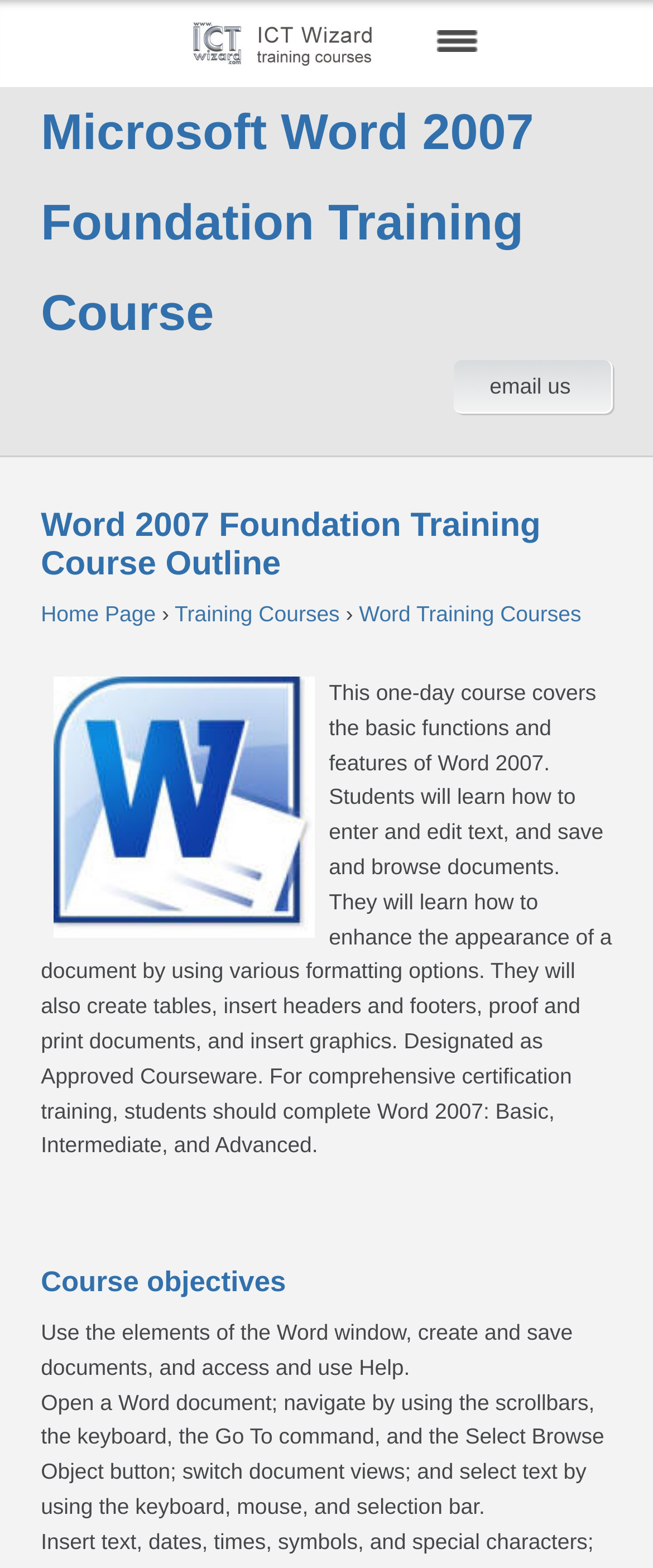Given the description Training Courses, predict the bounding box coordinates of the UI element. Ensure the coordinates are in the format (top-left x, top-left y, bottom-right x, bottom-right y) and all values are between 0 and 1.

[0.268, 0.383, 0.52, 0.399]